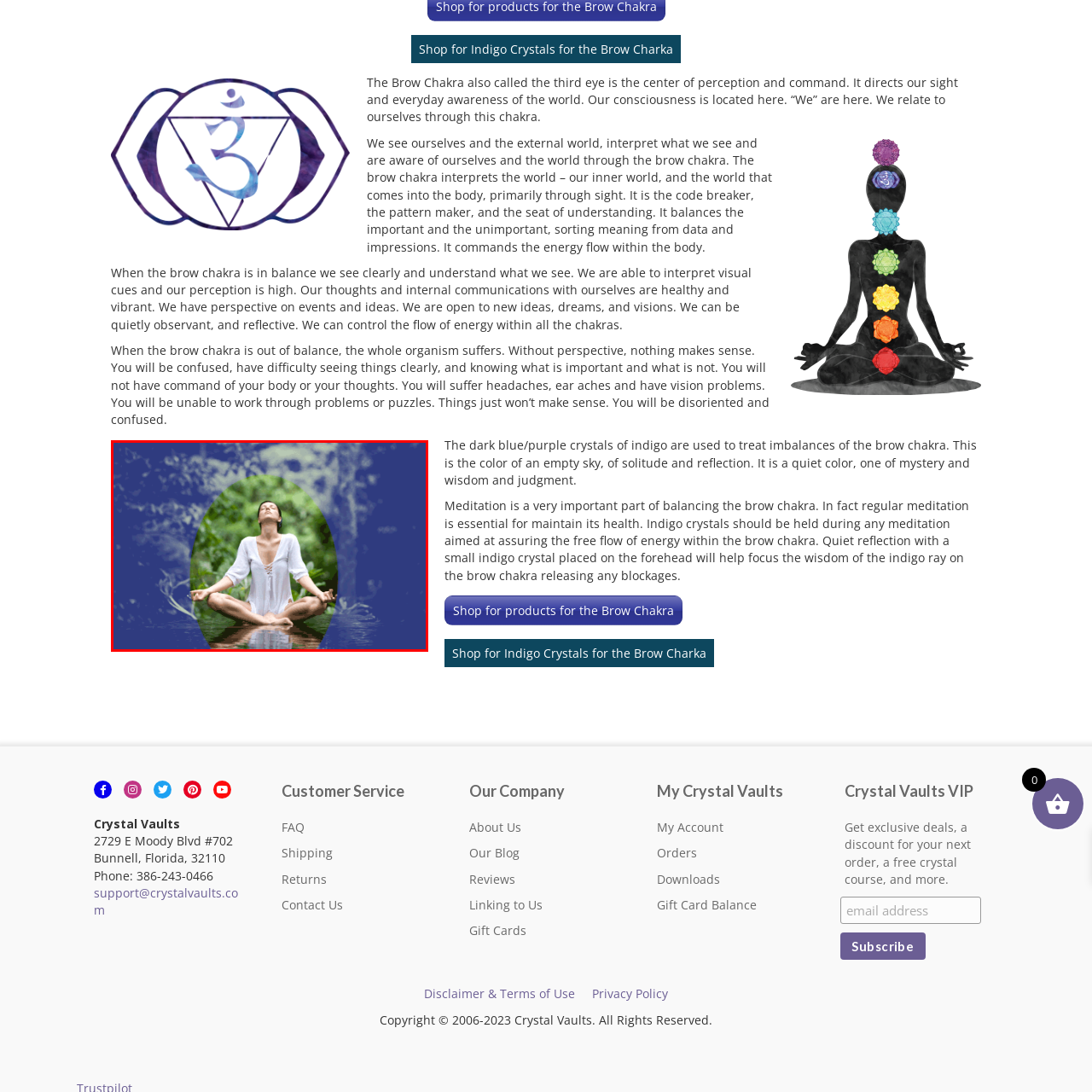Examine the image indicated by the red box and respond with a single word or phrase to the following question:
What is the significance of the reflection on the water?

Deep connection to inner self